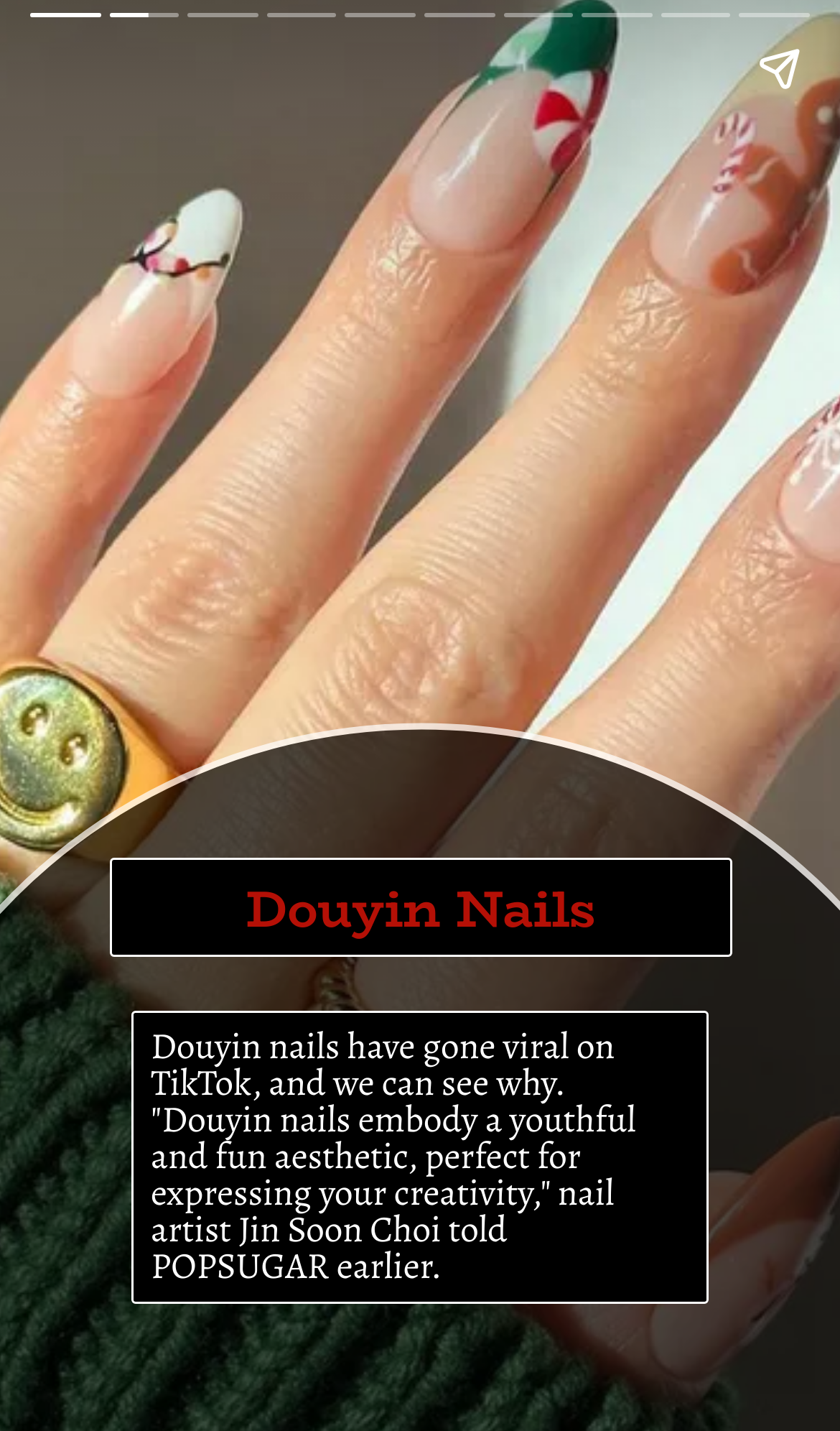Please provide a brief answer to the following inquiry using a single word or phrase:
How many navigation buttons are there at the bottom of the page?

2